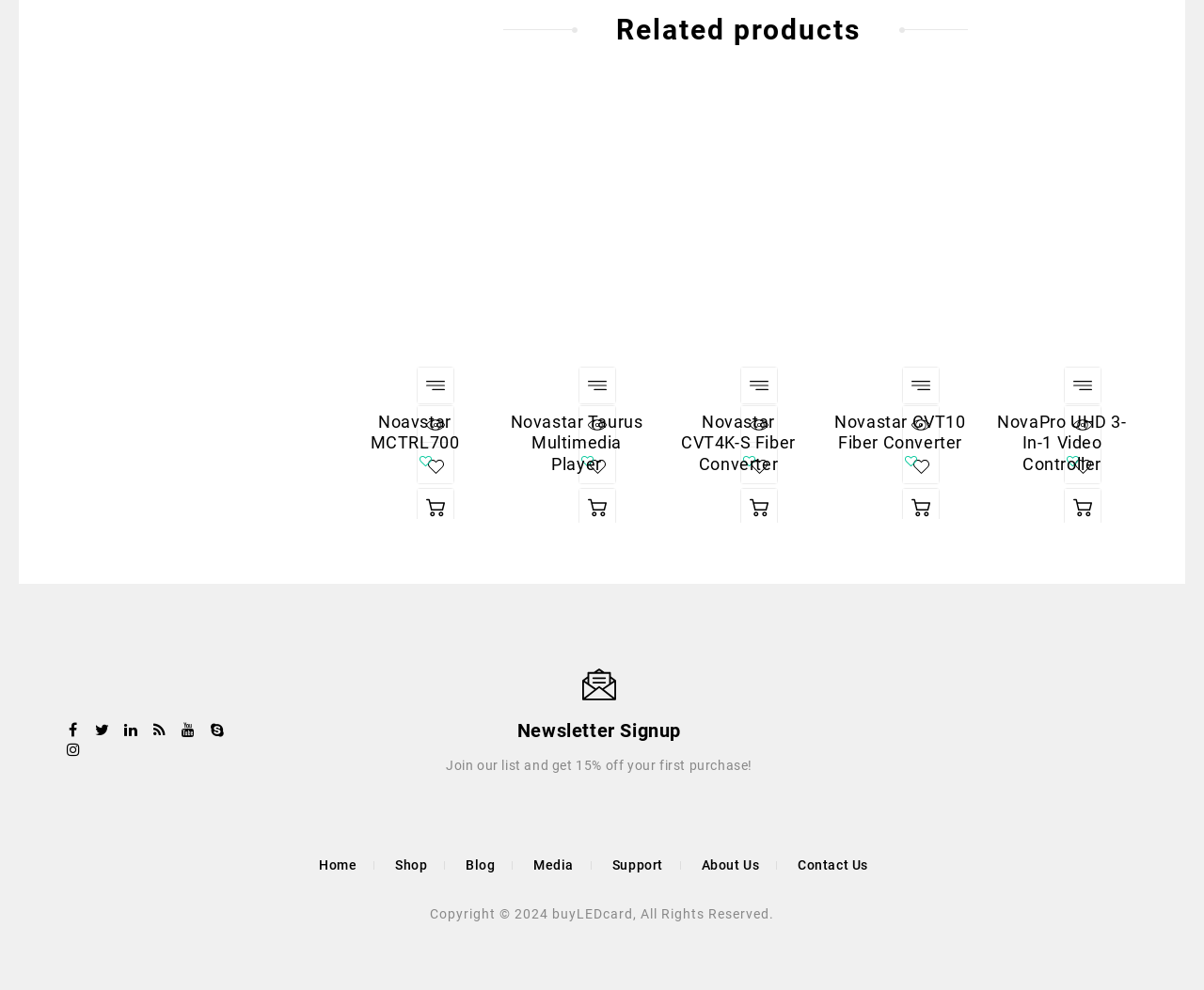How many main navigation links are there?
Please provide a single word or phrase as your answer based on the screenshot.

7